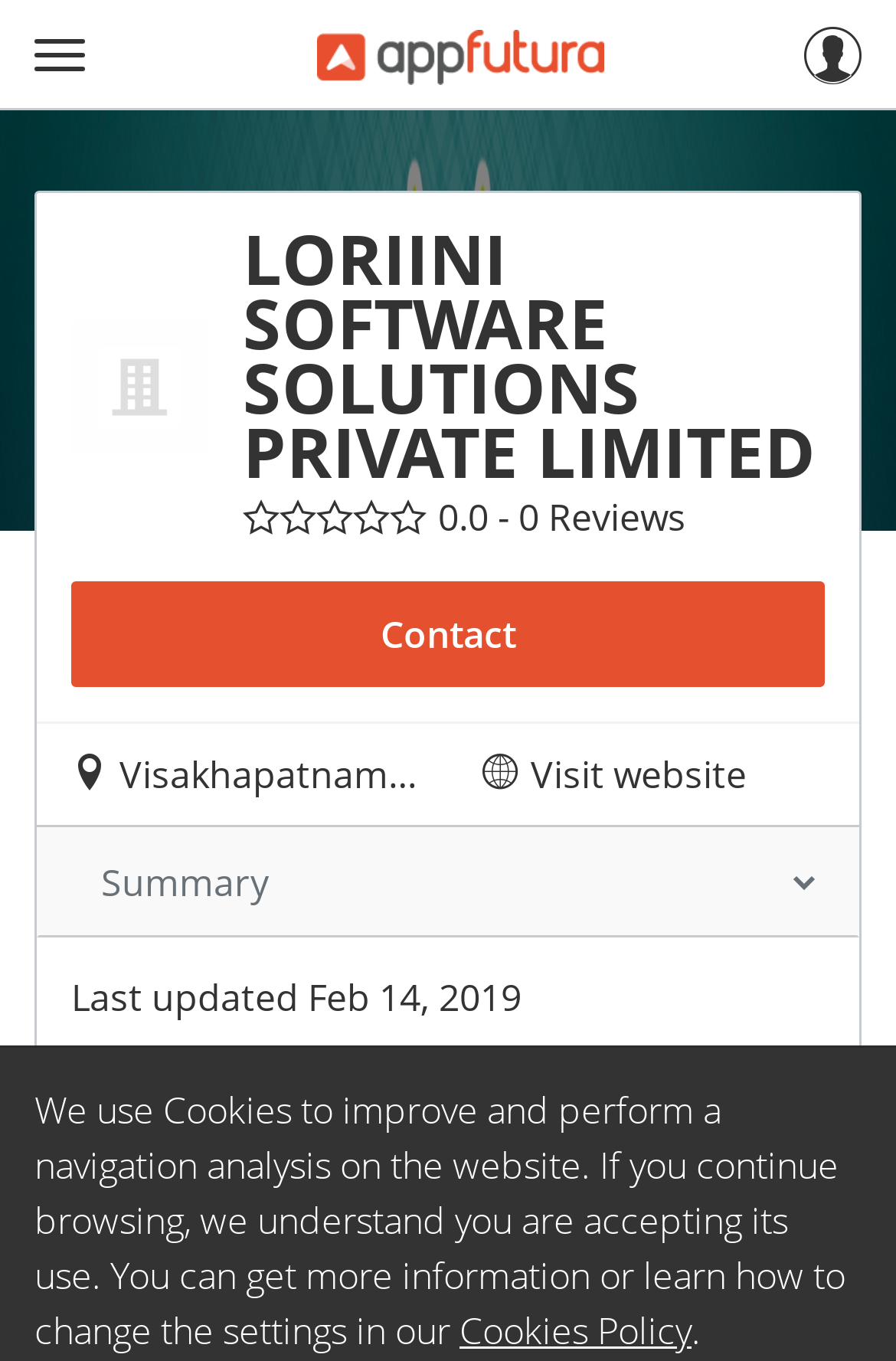Where is the company located?
Using the image, provide a detailed and thorough answer to the question.

The company location can be found in the static text elements below the company name, which display the text 'Visakhapatnam', followed by a comma, and then 'India'.